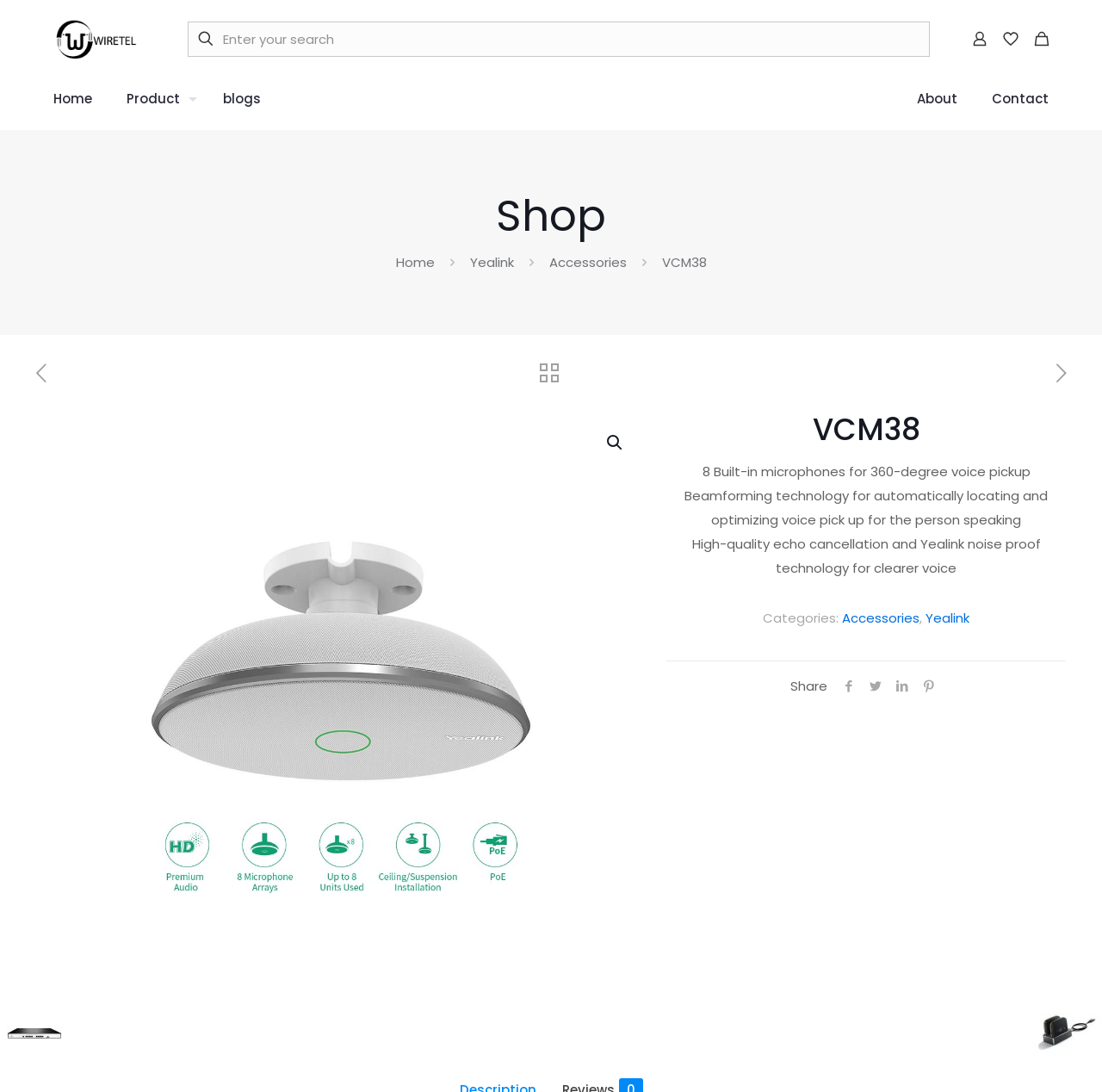Using the elements shown in the image, answer the question comprehensively: What is the brand of the product?

I inferred this by looking at the breadcrumbs navigation, which shows 'Yealink' as one of the categories, and also by seeing the text 'Yealink noise proof technology' in the product description.